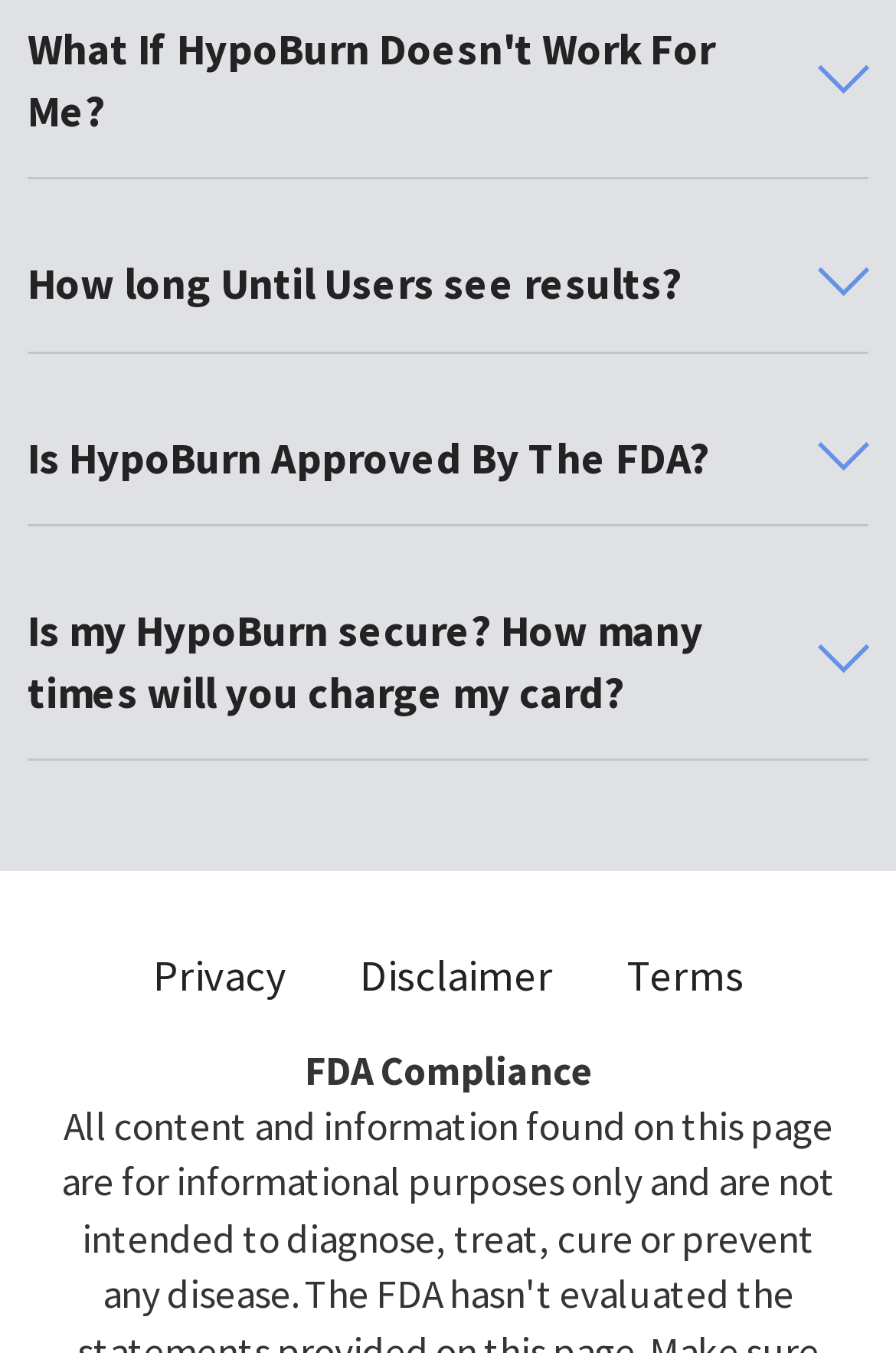What is the first FAQ question?
Answer the question with a single word or phrase, referring to the image.

What If HypoBurn Doesn't Work For Me?